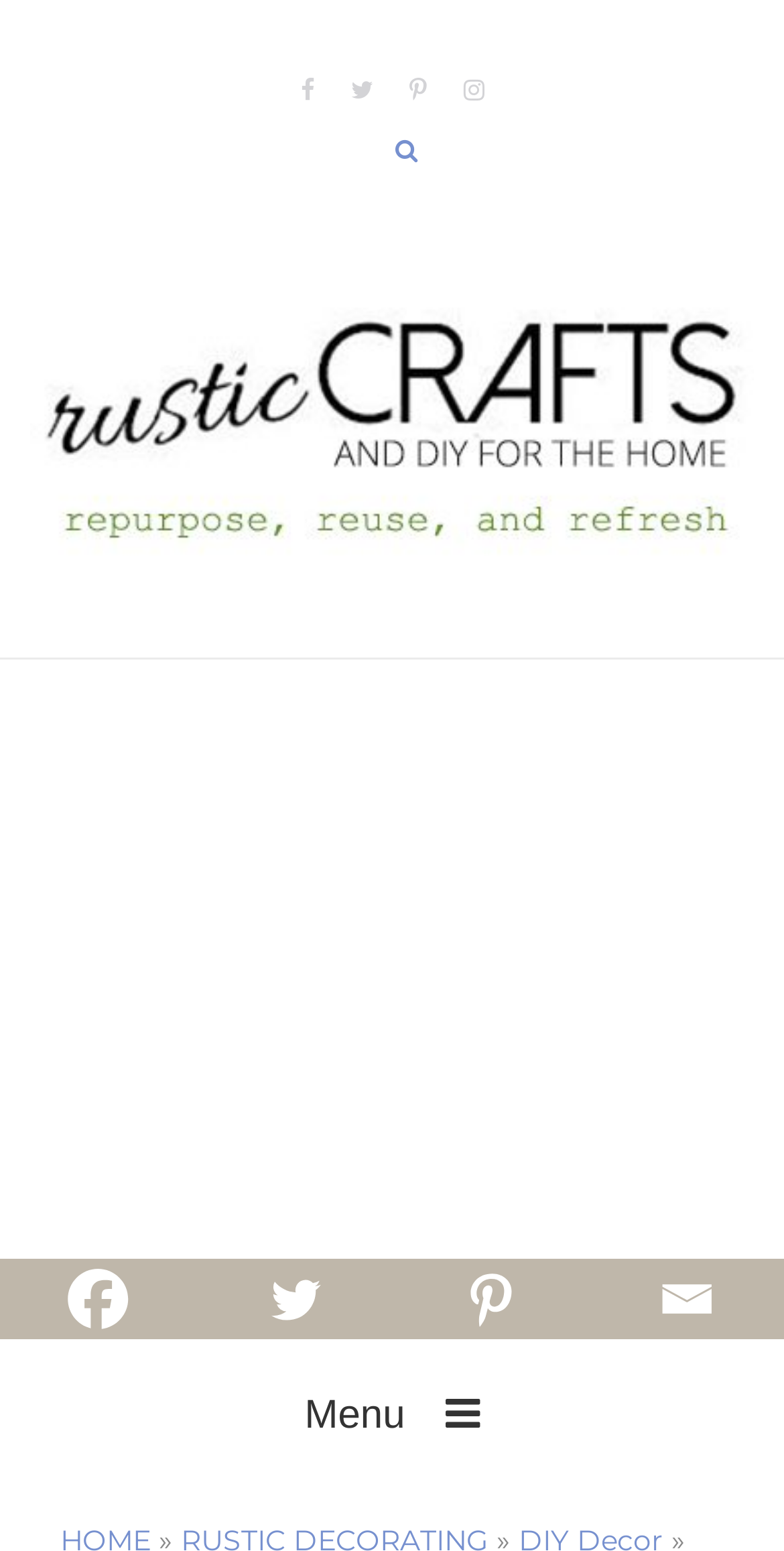Please indicate the bounding box coordinates for the clickable area to complete the following task: "Open the menu". The coordinates should be specified as four float numbers between 0 and 1, i.e., [left, top, right, bottom].

[0.388, 0.872, 0.612, 0.951]